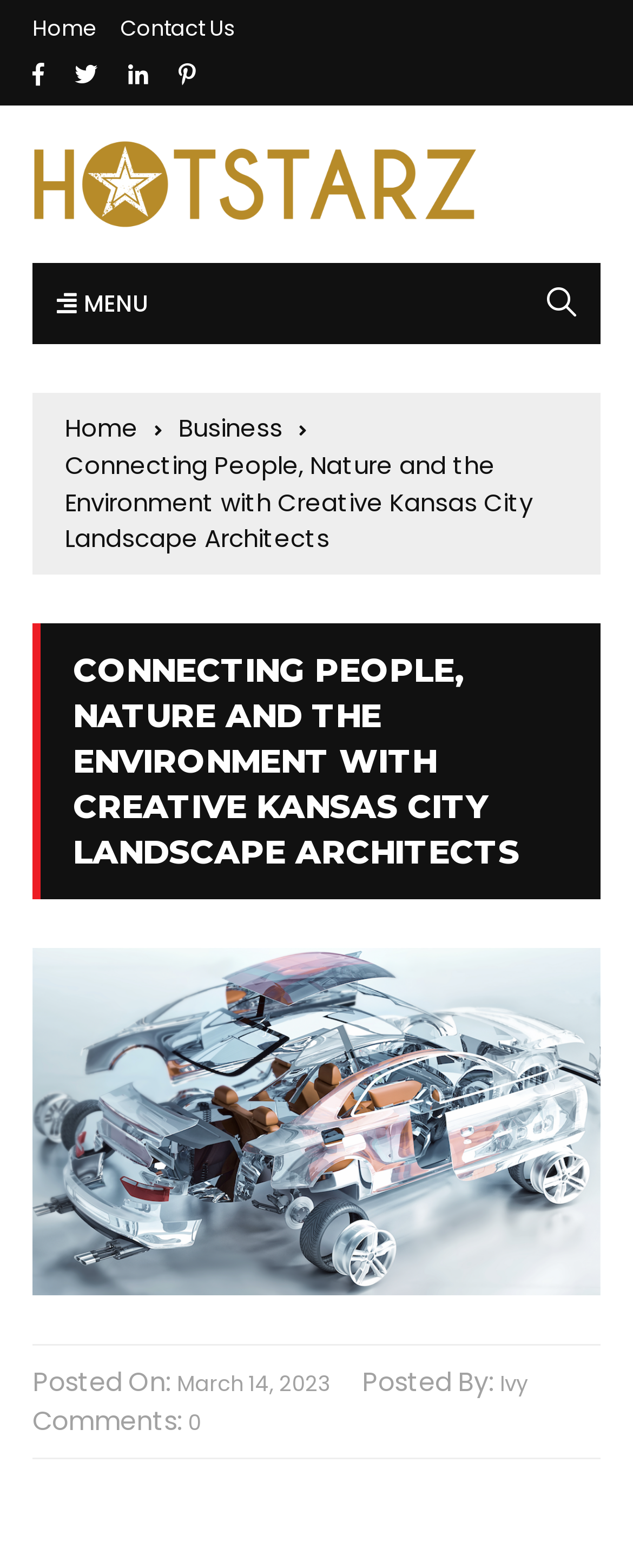Locate the bounding box coordinates of the segment that needs to be clicked to meet this instruction: "Click on the Home link".

[0.051, 0.011, 0.179, 0.025]